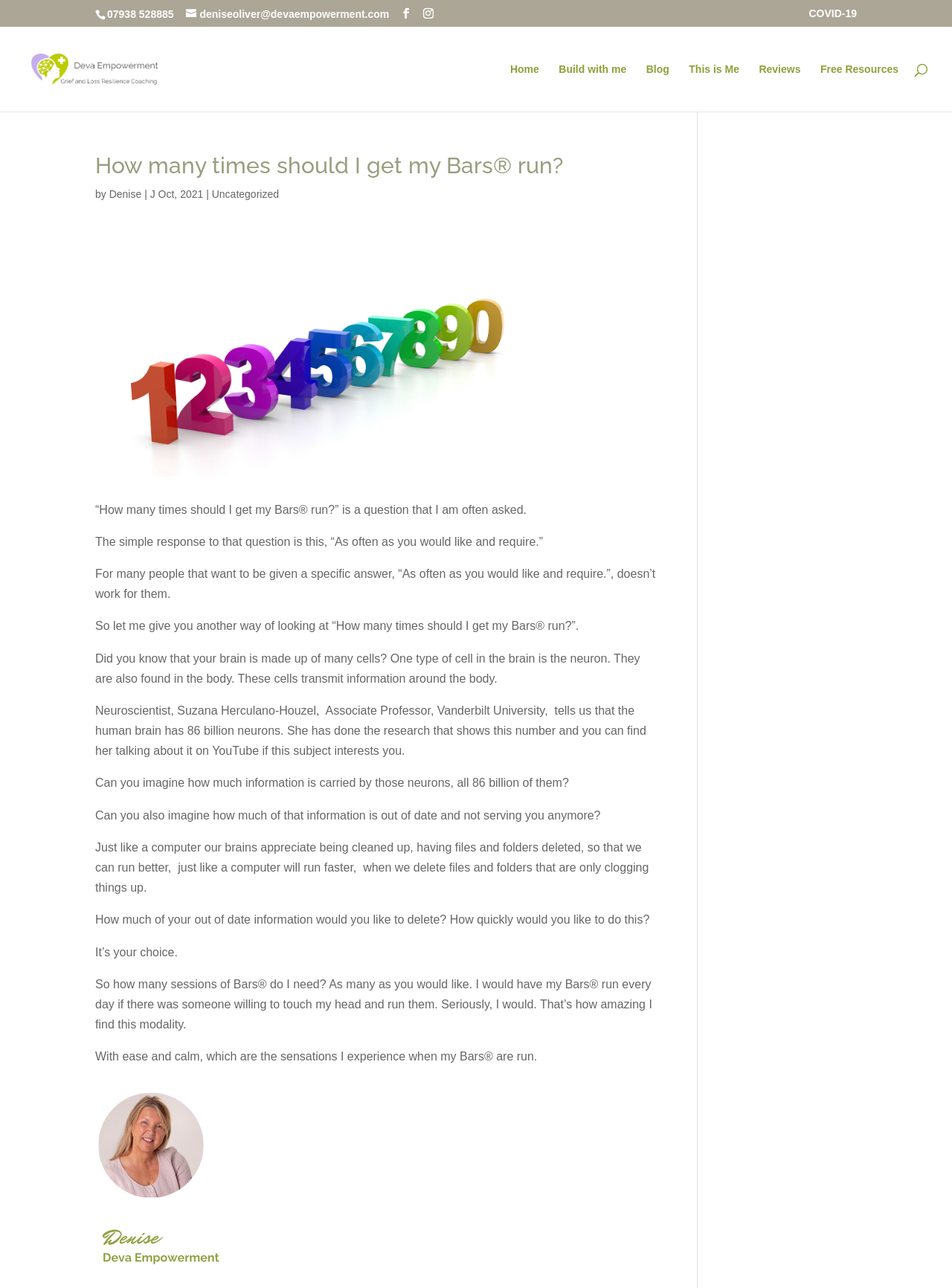Provide a one-word or one-phrase answer to the question:
What is the purpose of running Bars?

To delete out of date information